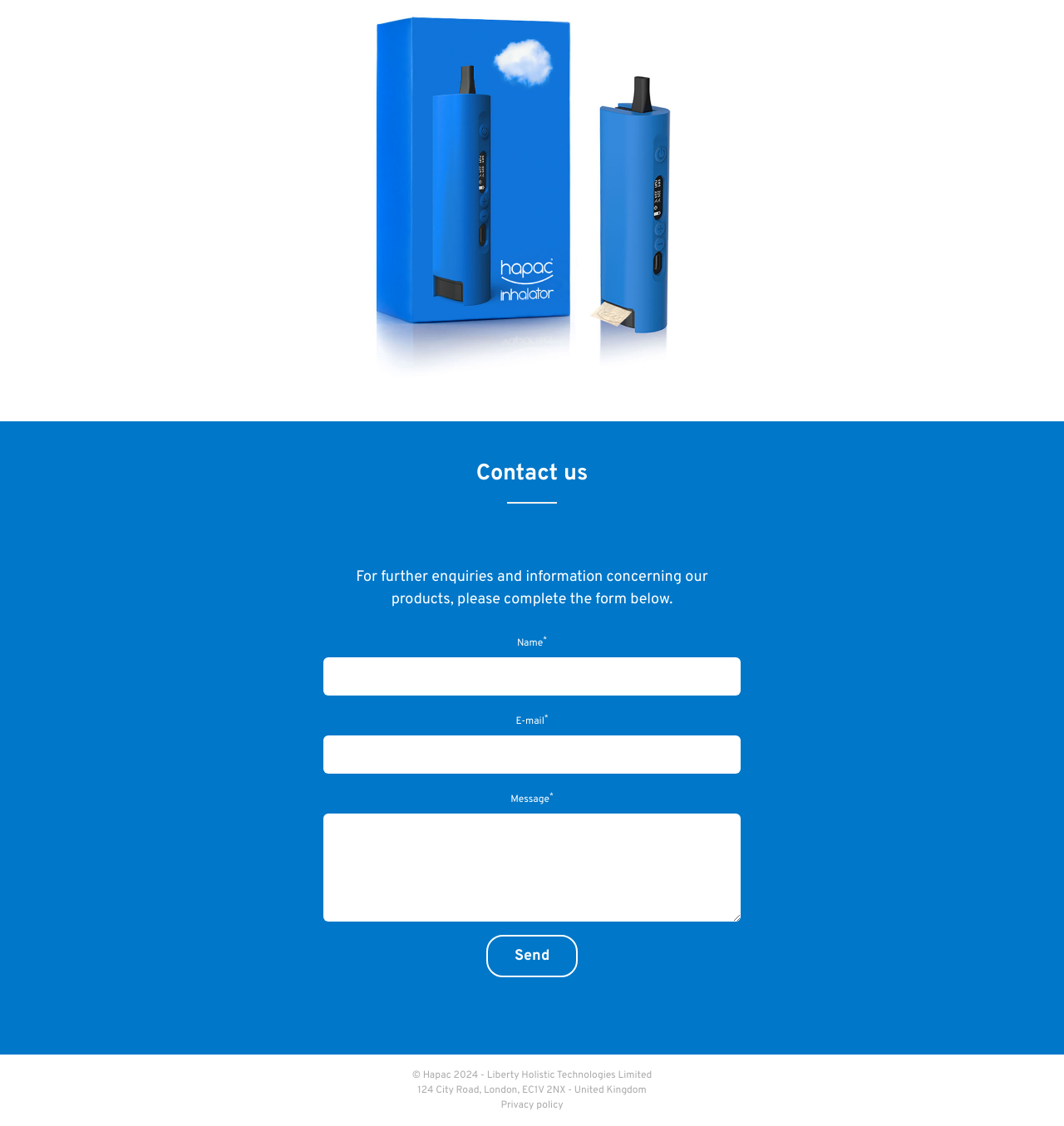What is the purpose of the form on this webpage?
Answer the question with as much detail as possible.

The form is labeled as 'Contact form' and has fields for name, email, and message, indicating that it is intended for users to contact the company for further enquiries and information concerning their products.